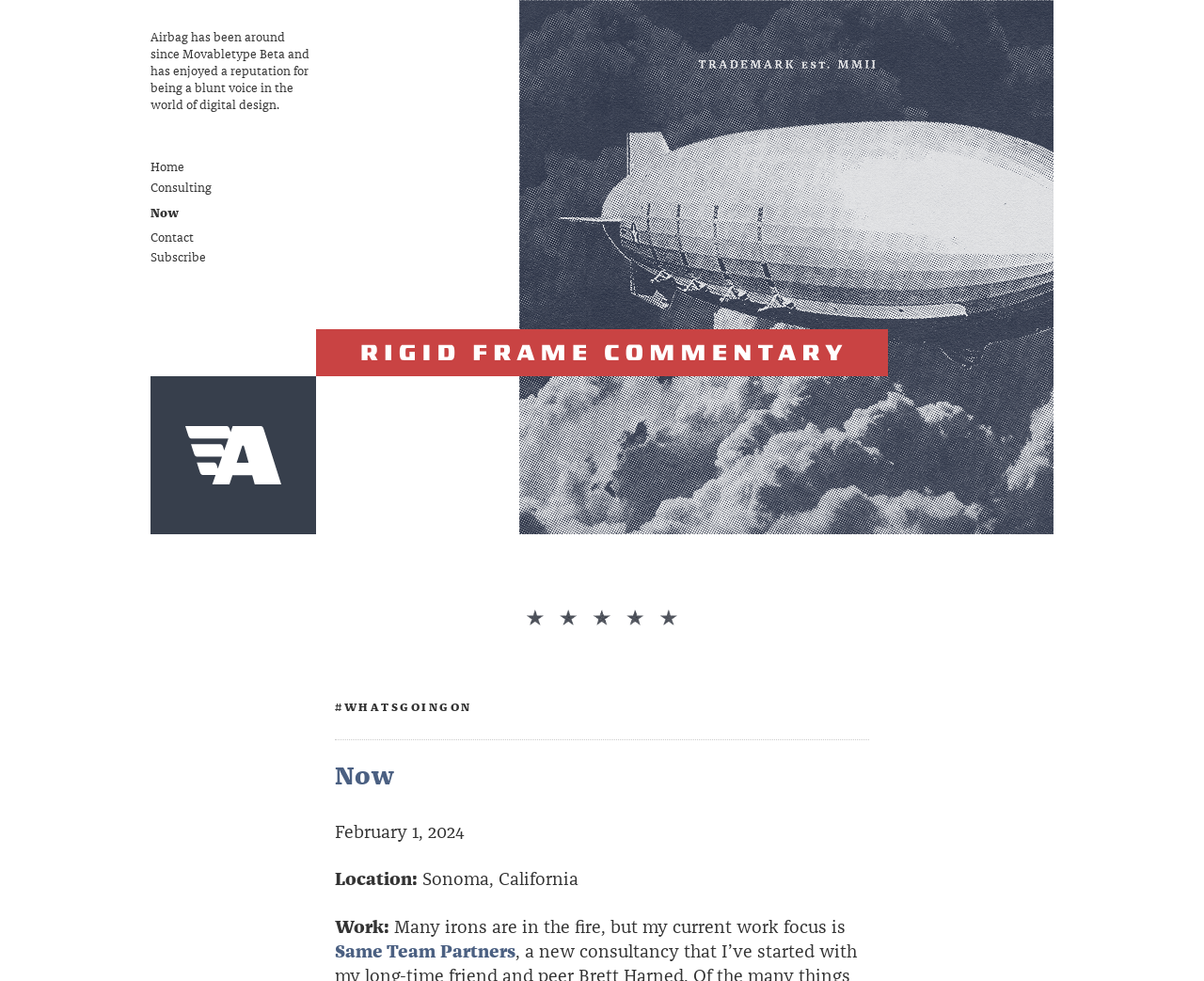What is the date mentioned on the webpage?
Based on the visual information, provide a detailed and comprehensive answer.

I found the date by looking at the text 'February 1, 2024' which is placed above the 'Location:' and 'Work:' headings.